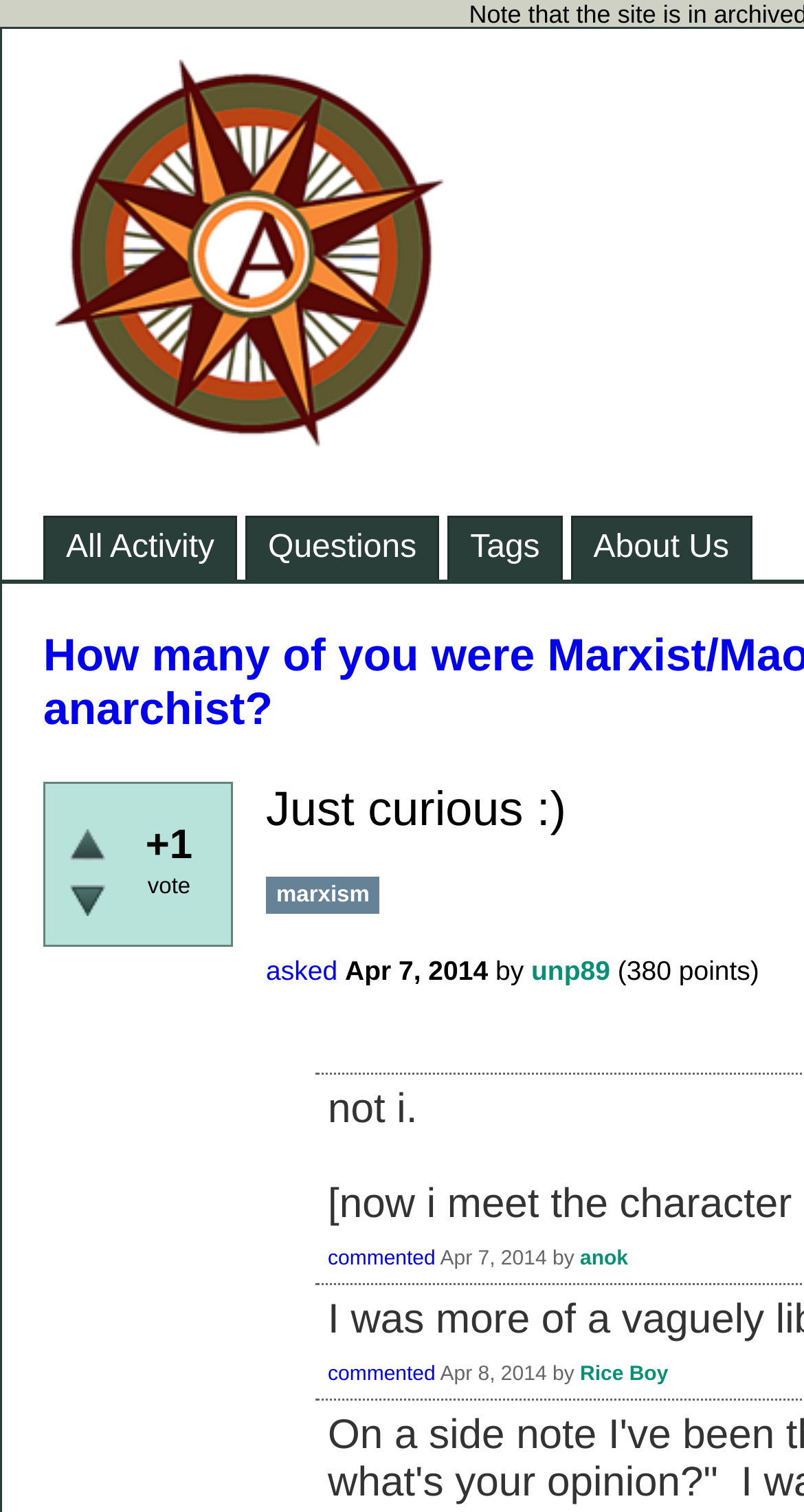Who asked the question?
Using the image as a reference, give a one-word or short phrase answer.

unp89